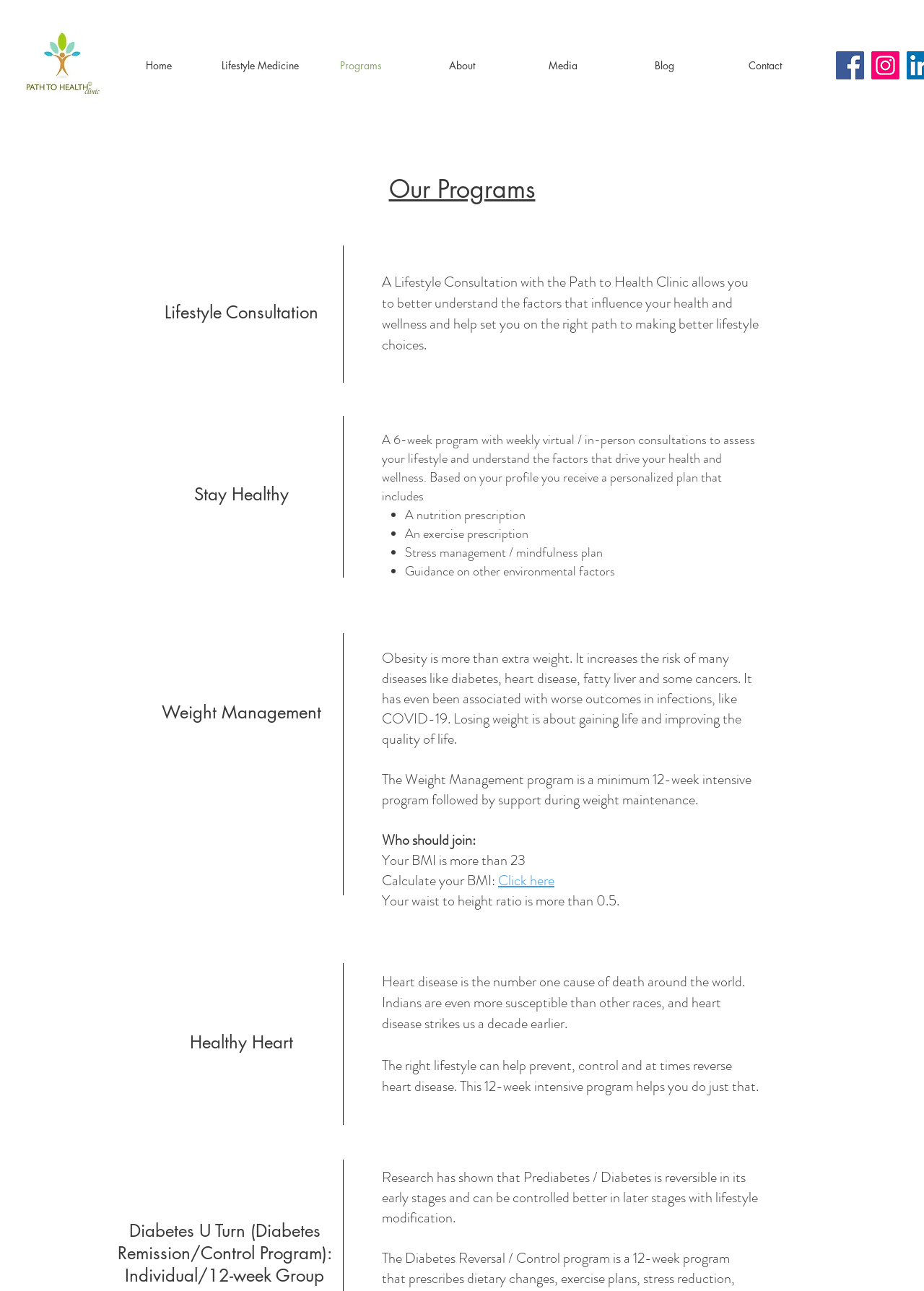Please specify the coordinates of the bounding box for the element that should be clicked to carry out this instruction: "Click on the Home link". The coordinates must be four float numbers between 0 and 1, formatted as [left, top, right, bottom].

[0.117, 0.021, 0.227, 0.08]